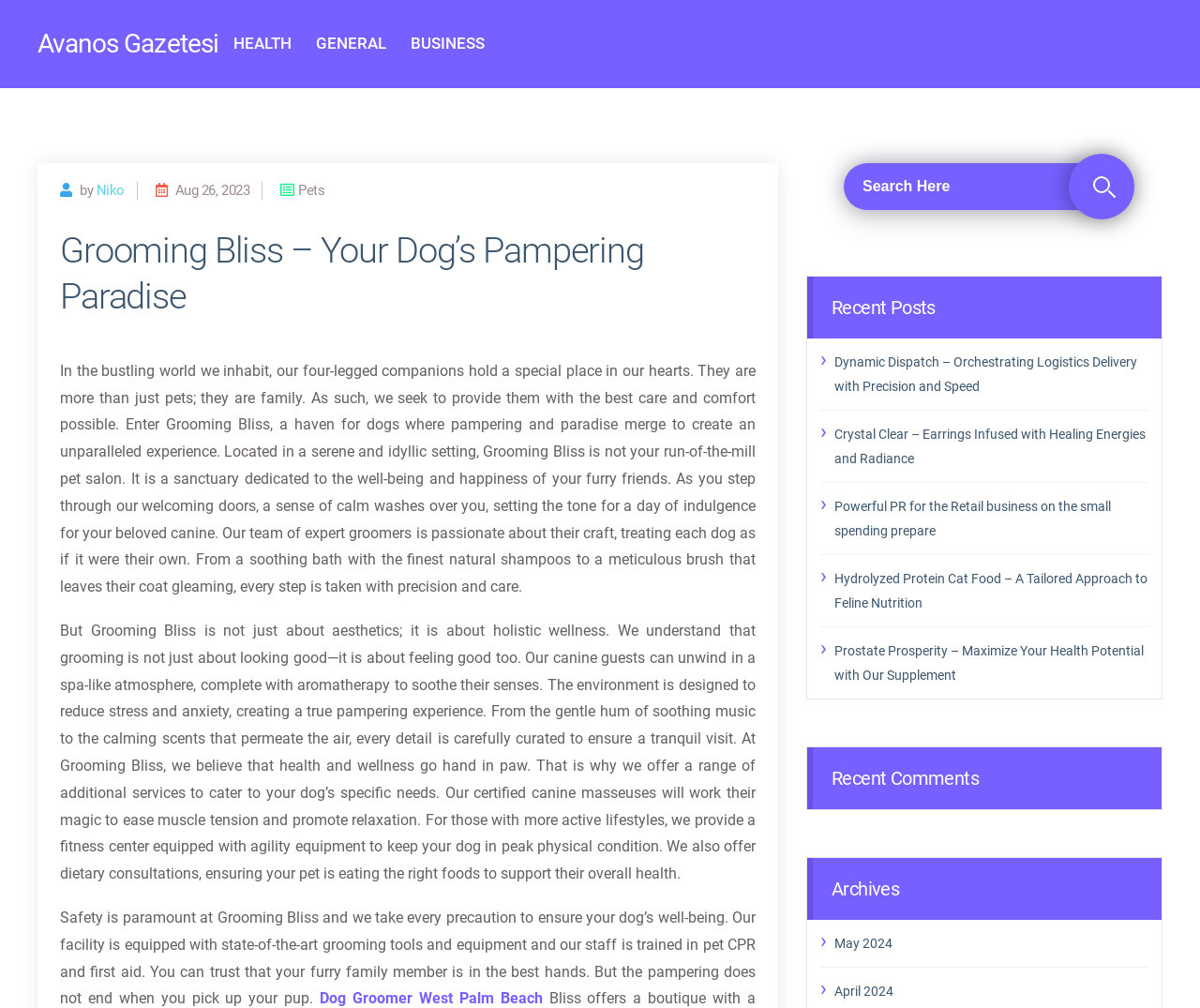Use a single word or phrase to answer the question:
What is the category of the post 'Dynamic Dispatch – Orchestrating Logistics Delivery with Precision and Speed'?

GENERAL